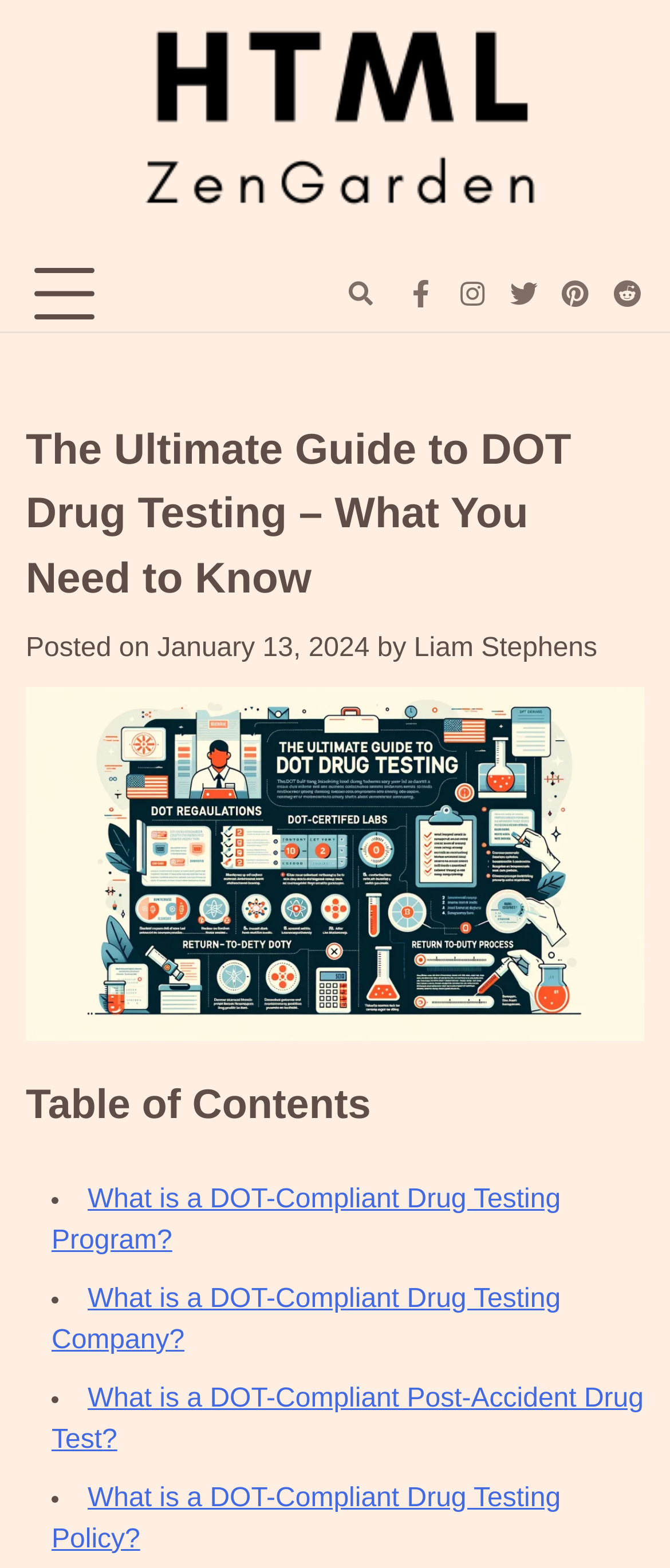Pinpoint the bounding box coordinates of the clickable area needed to execute the instruction: "Visit Facebook page". The coordinates should be specified as four float numbers between 0 and 1, i.e., [left, top, right, bottom].

[0.603, 0.176, 0.654, 0.198]